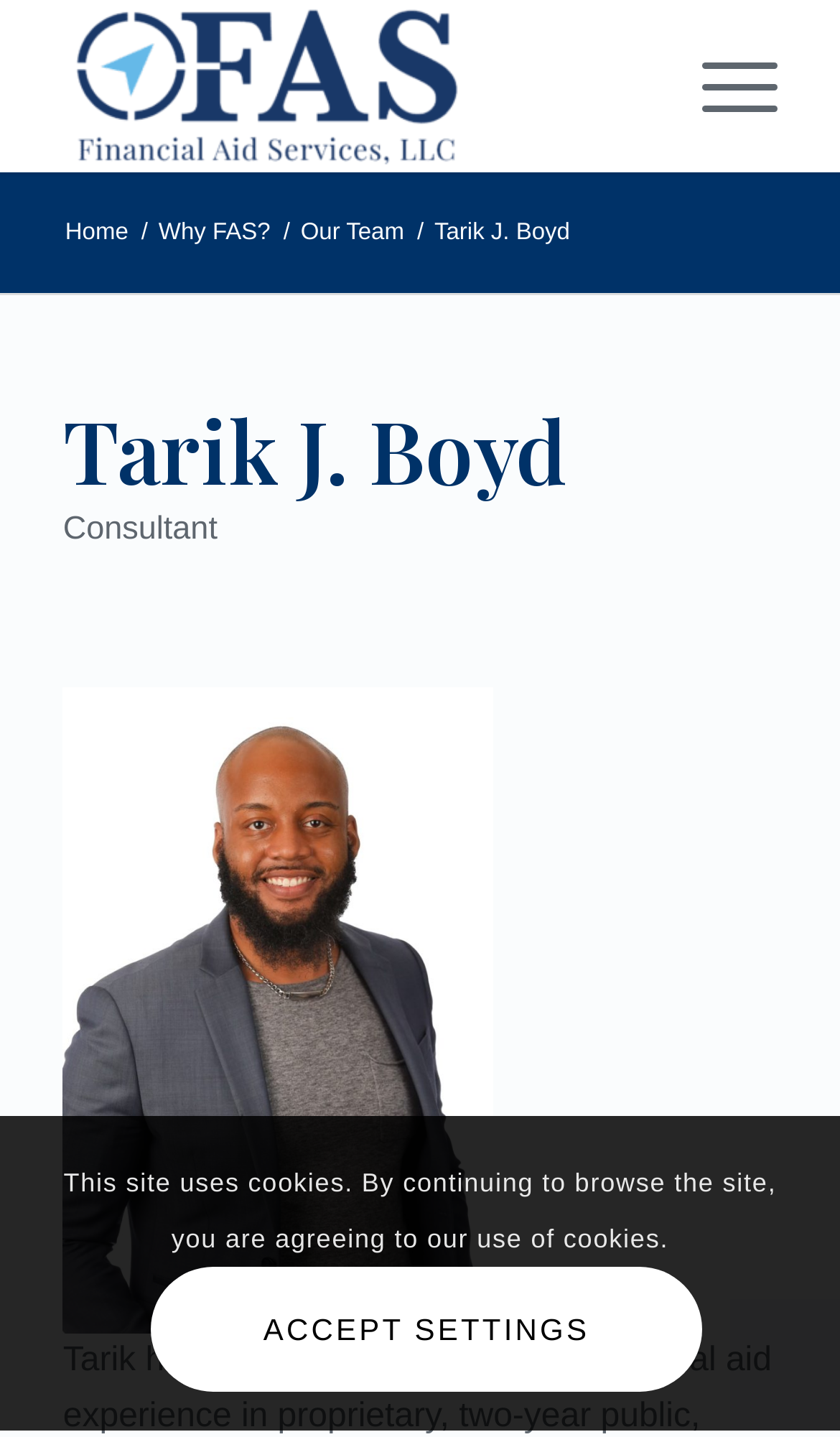Give a detailed overview of the webpage's appearance and contents.

The webpage is about Tarik J. Boyd, a consultant, and is affiliated with FAS. At the top left, there is a logo of FAS, which is an image, accompanied by a link to FAS. Next to the logo, there is a menu item labeled "Menu". 

Below the logo and menu, there is a navigation bar with four links: "Home", "Why FAS?", "Our Team", and a separator in between each link. 

Further down, there is a heading that reads "Tarik J. Boyd", which is followed by a subtitle "Consultant". 

At the bottom of the page, there is a notification that informs users that the site uses cookies and provides a link to "ACCEPT SETTINGS".